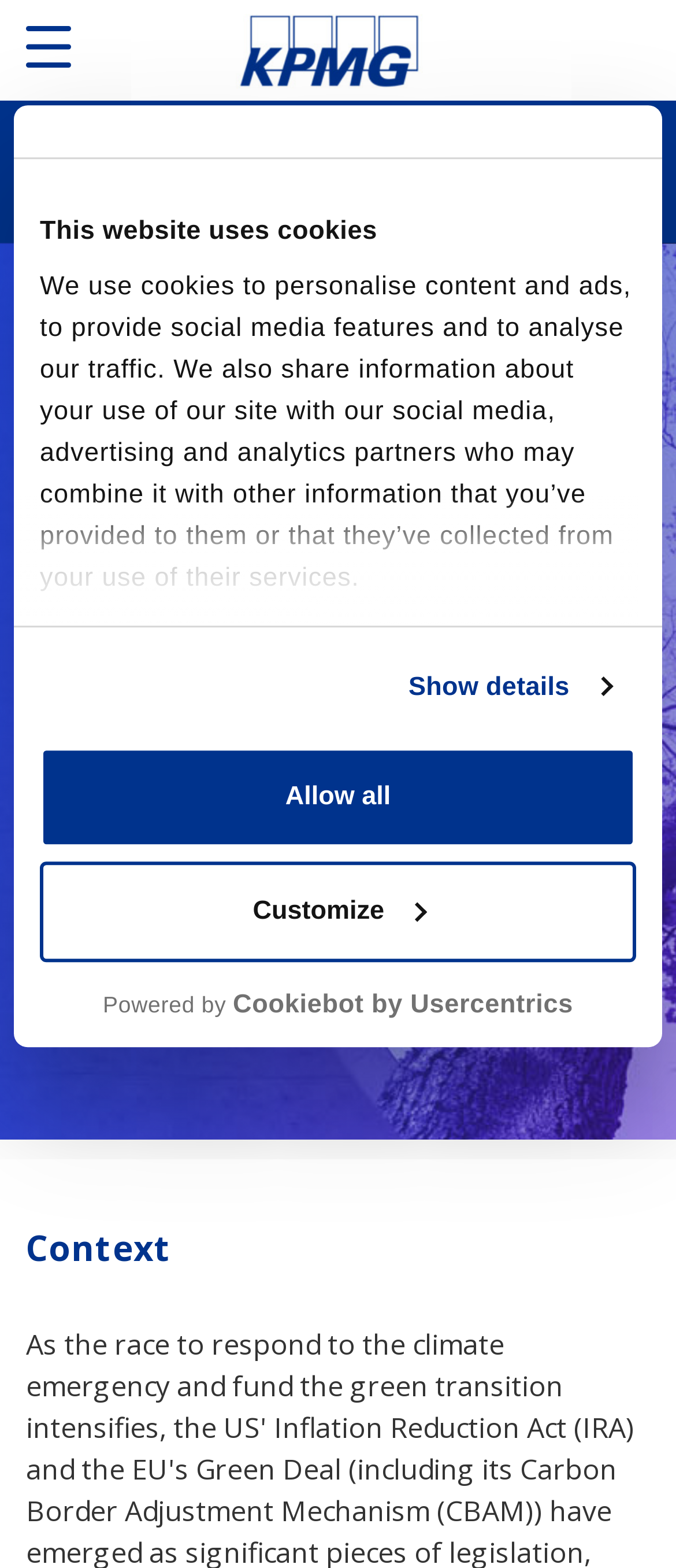Identify the bounding box coordinates for the UI element described by the following text: "Menu". Provide the coordinates as four float numbers between 0 and 1, in the format [left, top, right, bottom].

[0.038, 0.094, 0.233, 0.125]